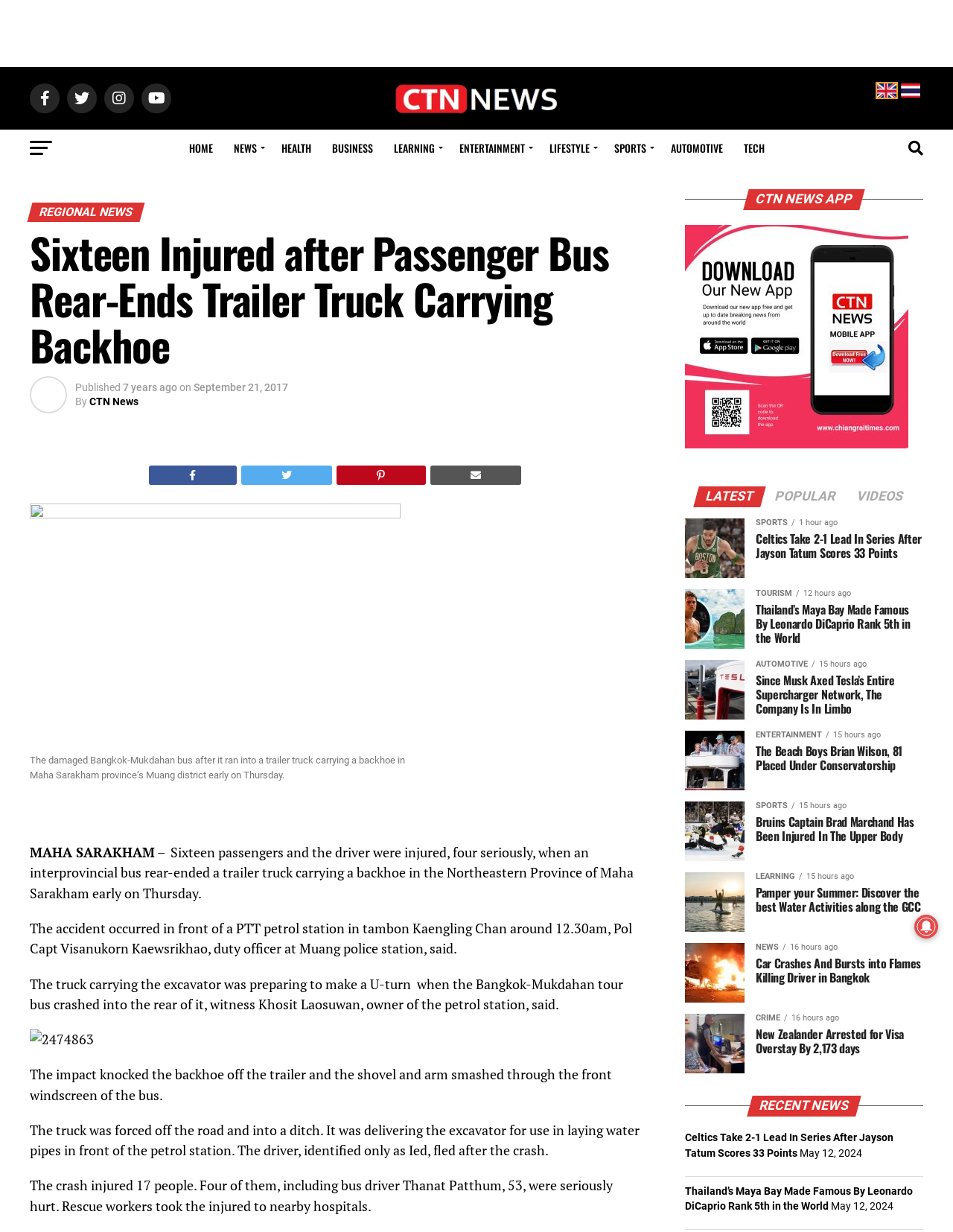What is the name of the news organization?
Look at the image and answer the question with a single word or phrase.

CTN News